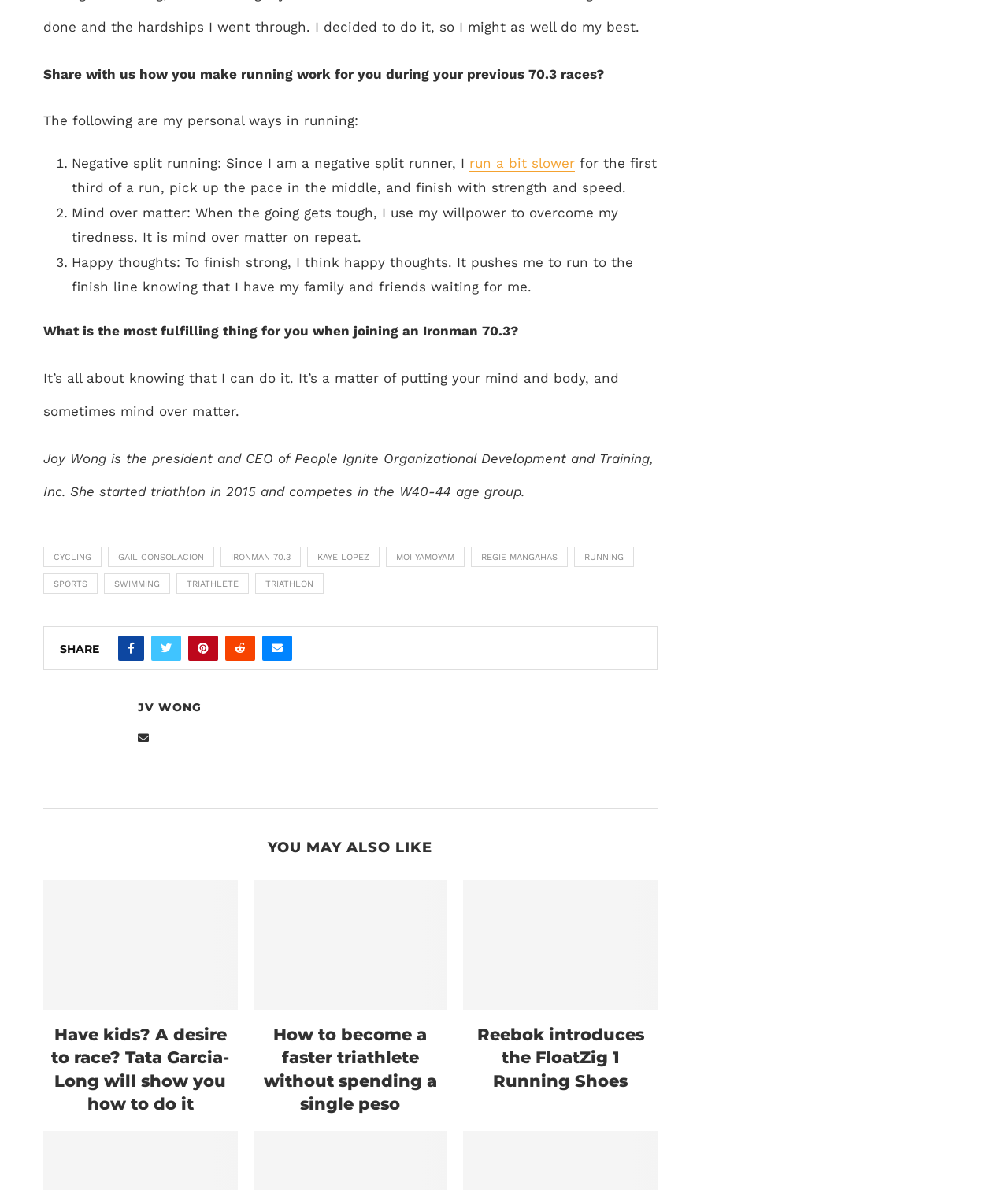Pinpoint the bounding box coordinates of the clickable area necessary to execute the following instruction: "Go to the 'Comments and Tips' page". The coordinates should be given as four float numbers between 0 and 1, namely [left, top, right, bottom].

None